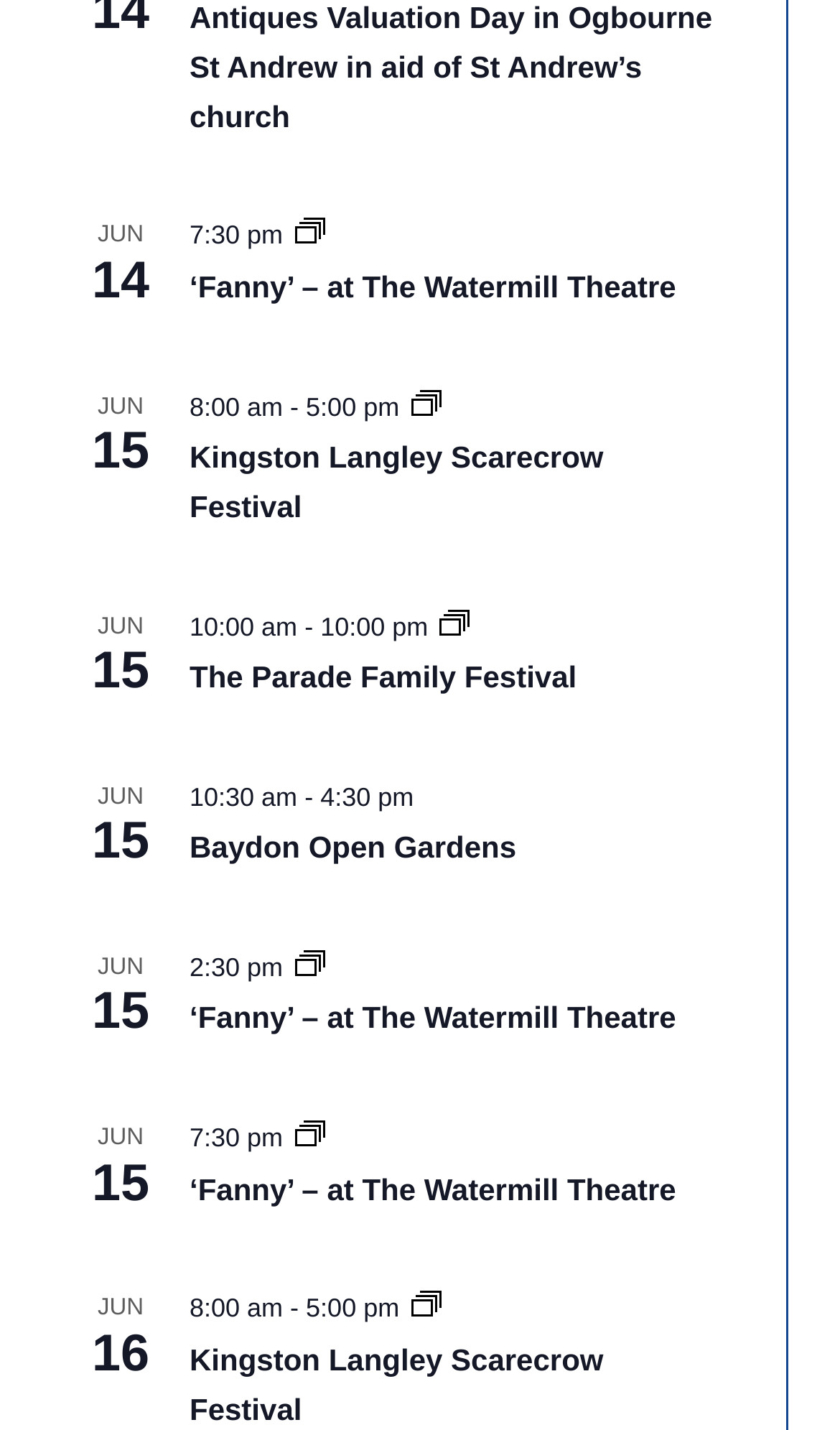What is the date of the Antiques Valuation Day event?
Based on the image, provide a one-word or brief-phrase response.

JUN 14